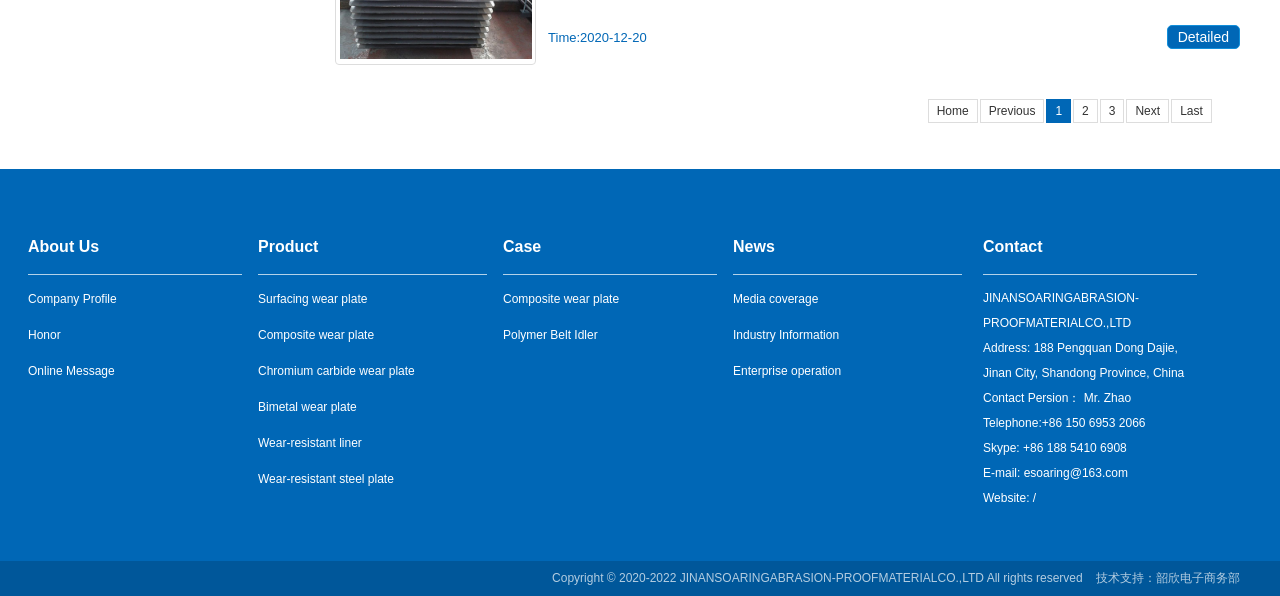Locate the bounding box coordinates of the segment that needs to be clicked to meet this instruction: "Contact the company".

[0.768, 0.399, 0.815, 0.428]